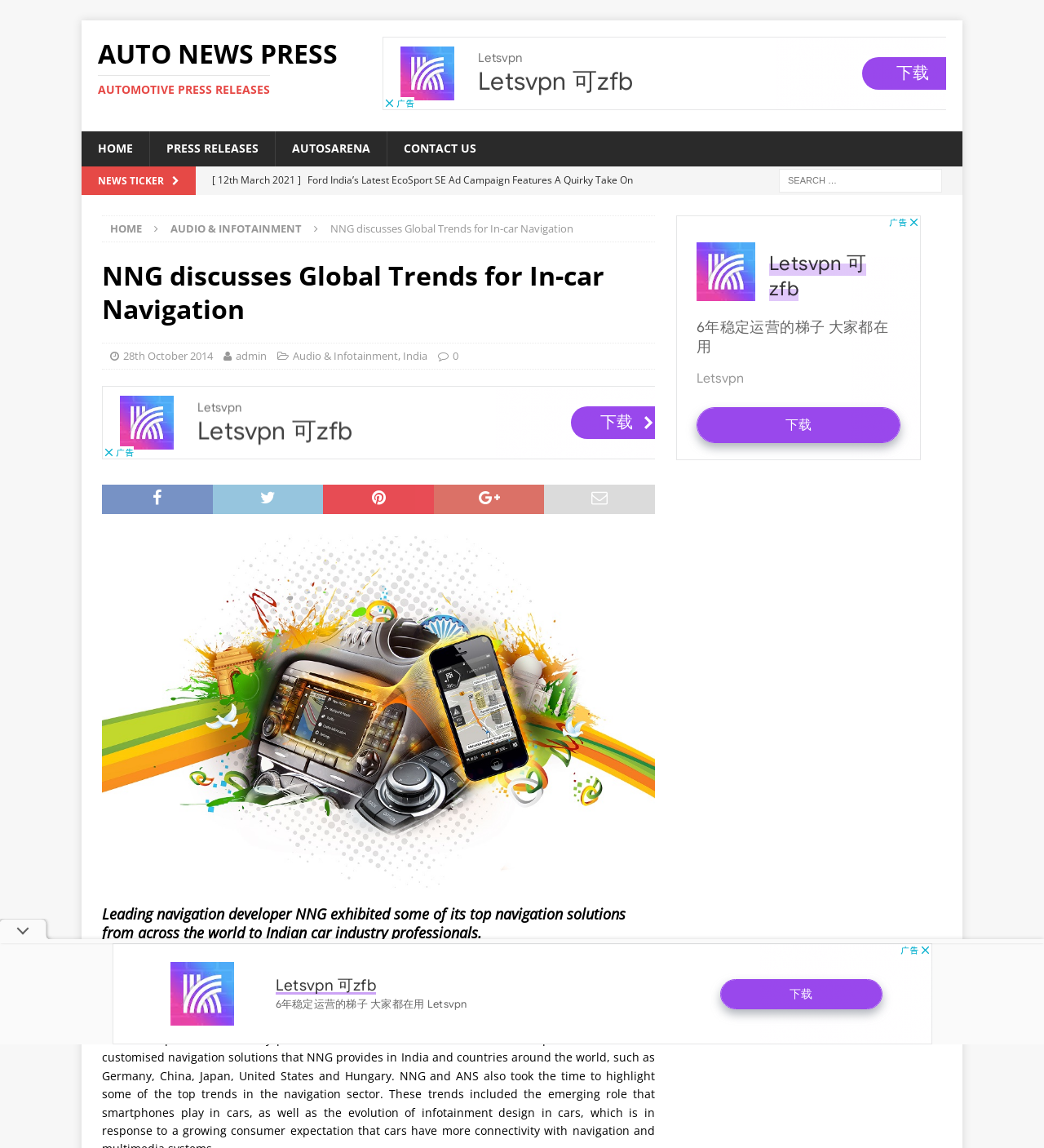Please provide a comprehensive response to the question based on the details in the image: What is the date of the article?

I found the date of the article by looking at the link '28th October 2014' below the article title 'NNG discusses Global Trends for In-car Navigation'.